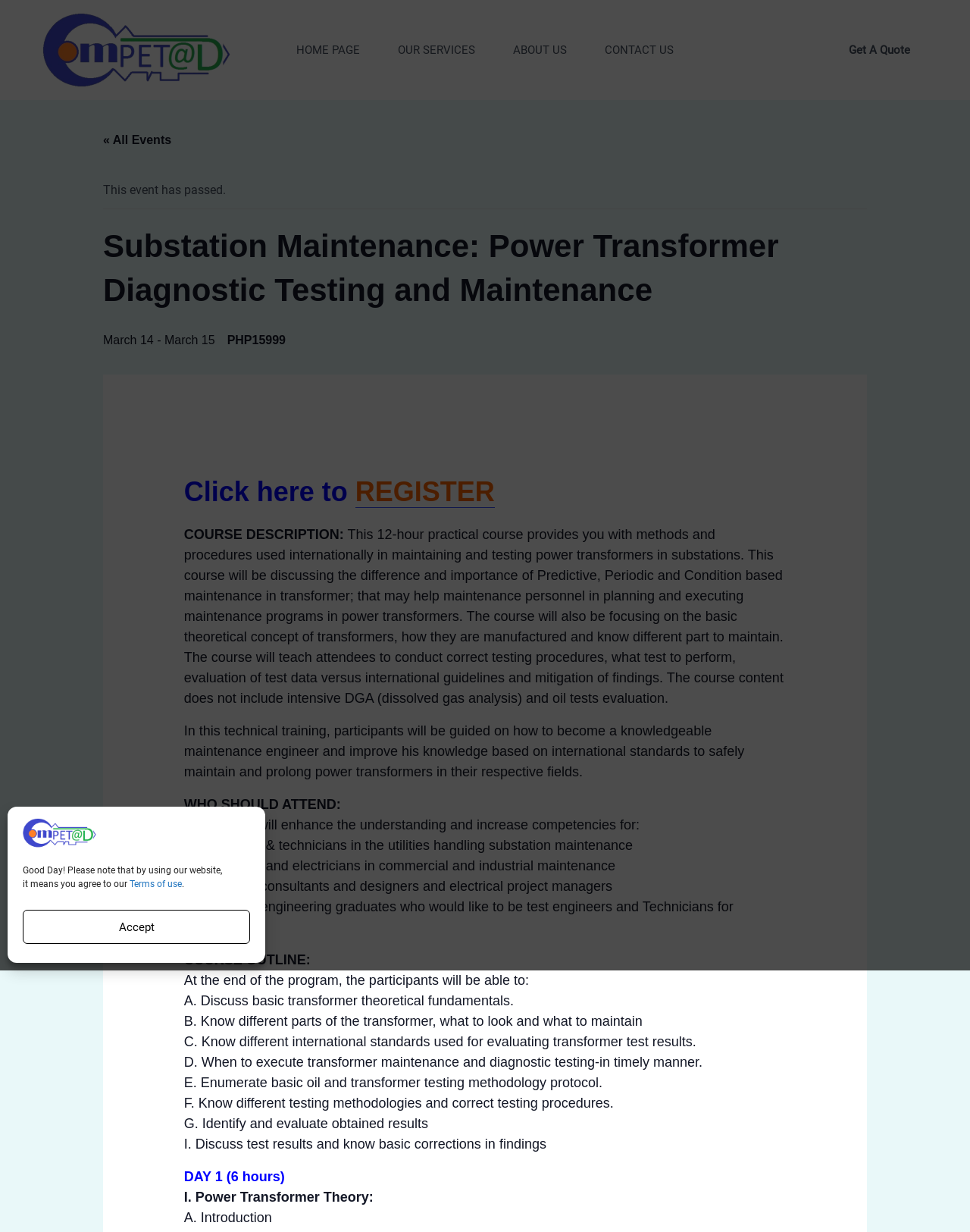Using the image as a reference, answer the following question in as much detail as possible:
How many days is the course divided into?

I found this information by looking at the course outline which mentions 'DAY 1 (6 hours)' indicating that the course is divided into at least one day.